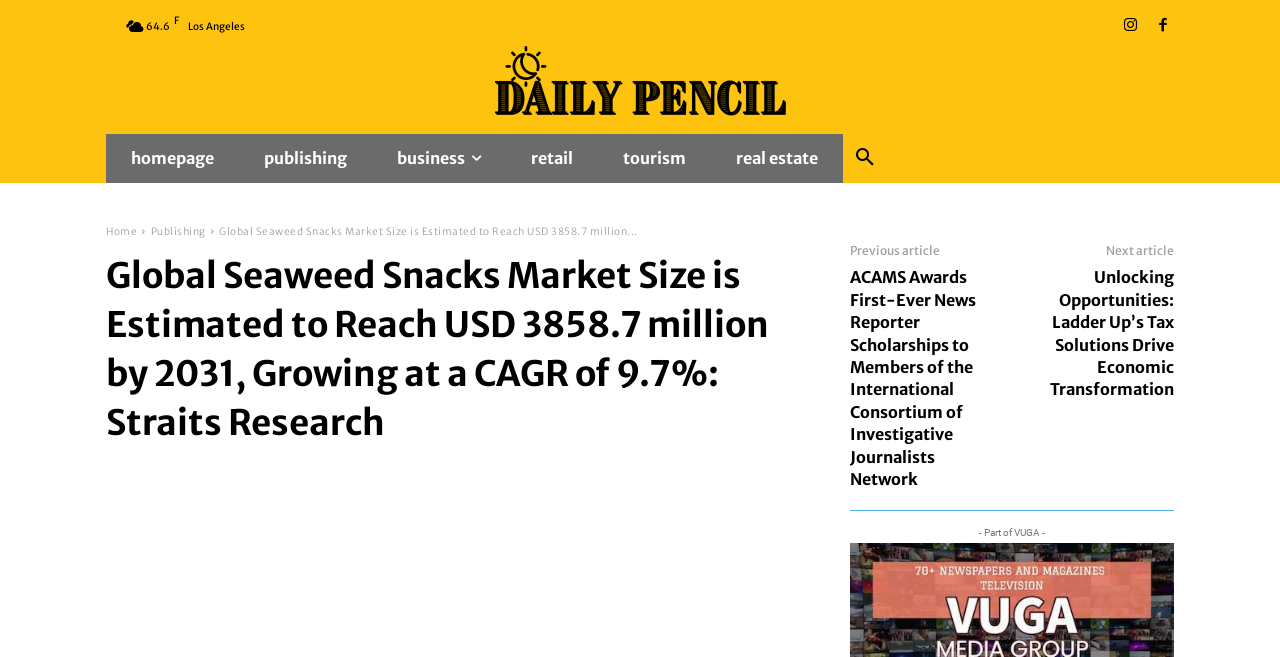Kindly respond to the following question with a single word or a brief phrase: 
What is the estimated market size of seaweed snacks by 2031?

USD 3858.7 million